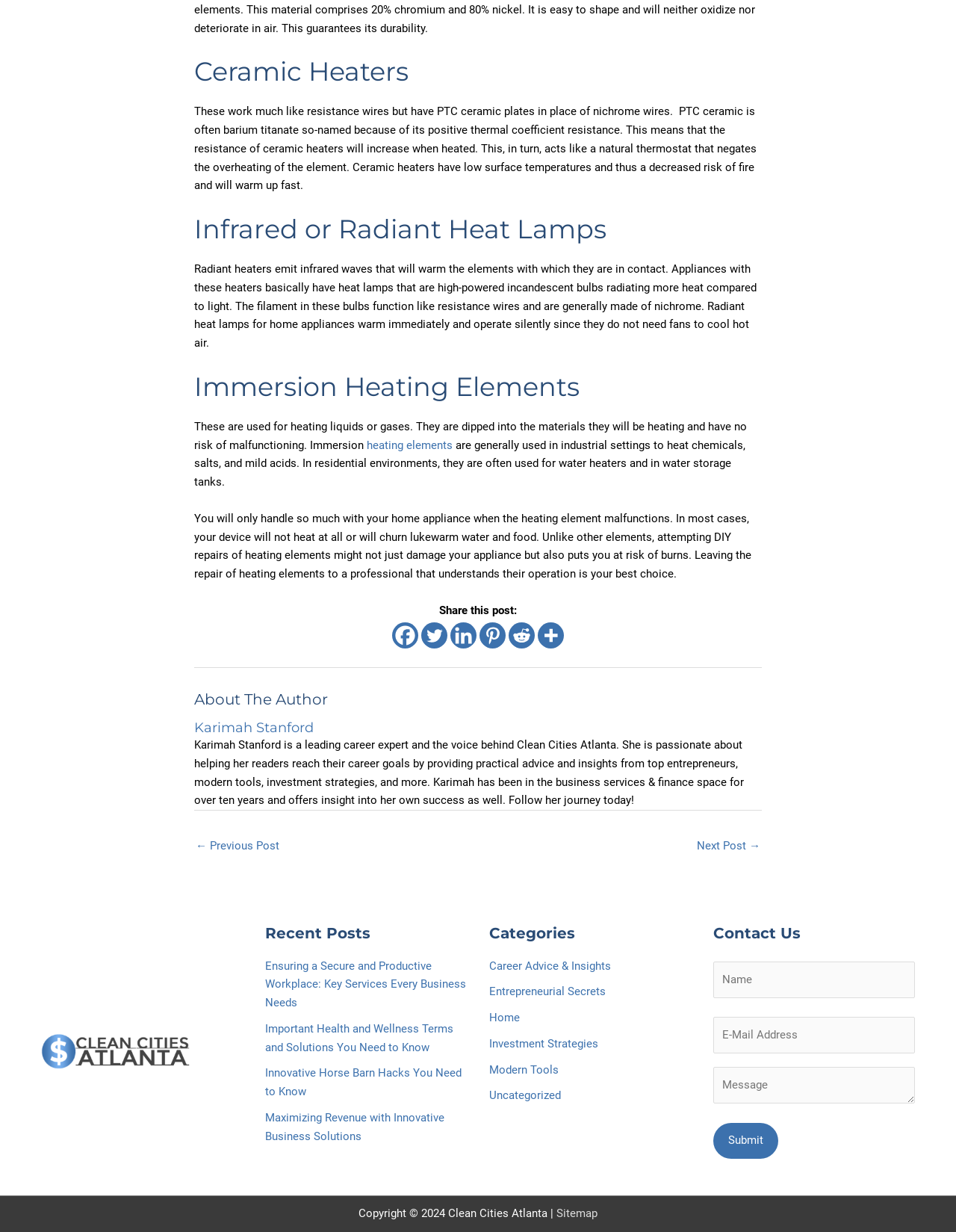Review the image closely and give a comprehensive answer to the question: What type of heaters are described in the first section?

The first section of the webpage has a heading 'Ceramic Heaters' and describes how they work, indicating that this section is about ceramic heaters.